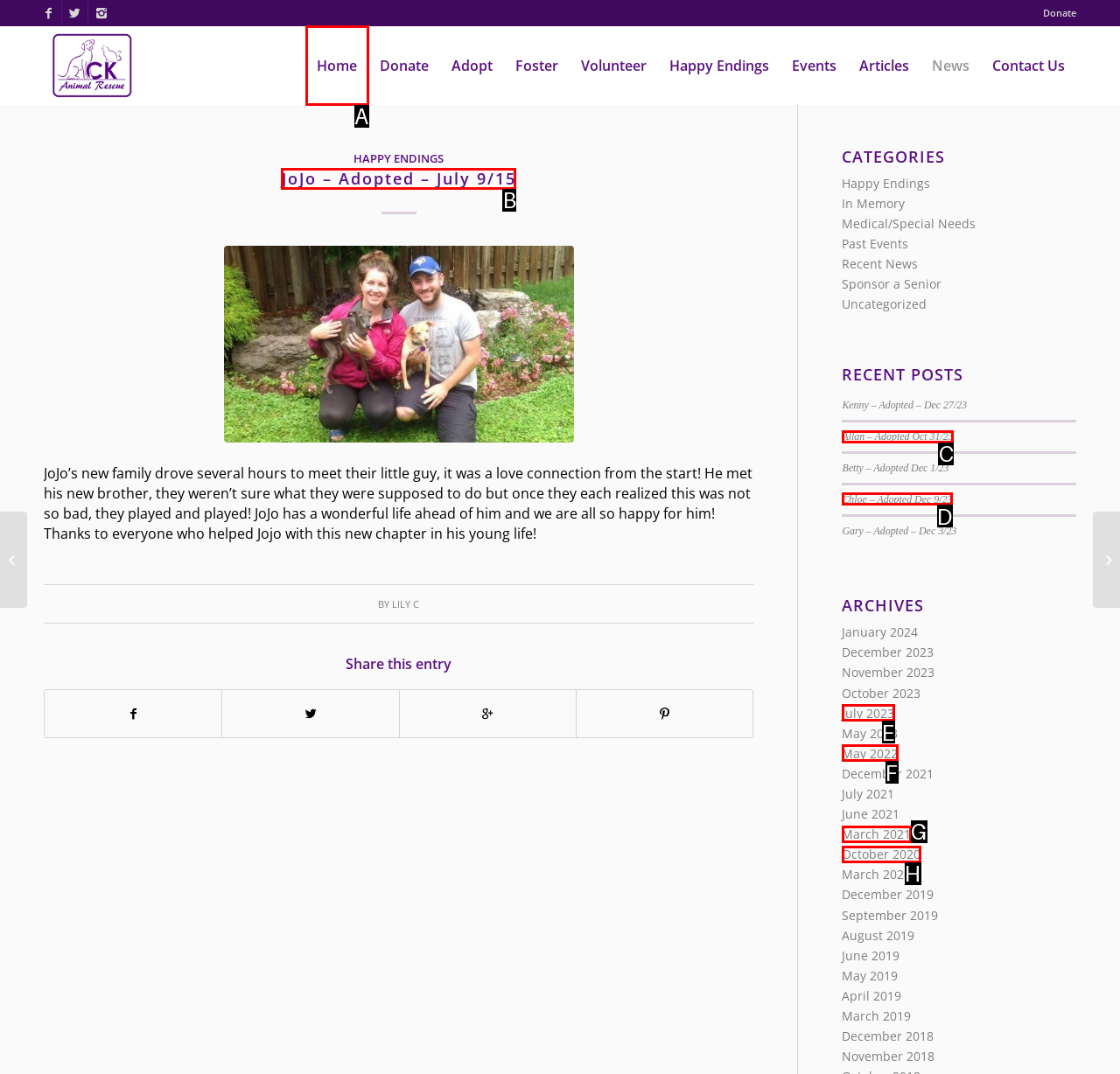Please indicate which HTML element should be clicked to fulfill the following task: Visit the 'Home' page. Provide the letter of the selected option.

A